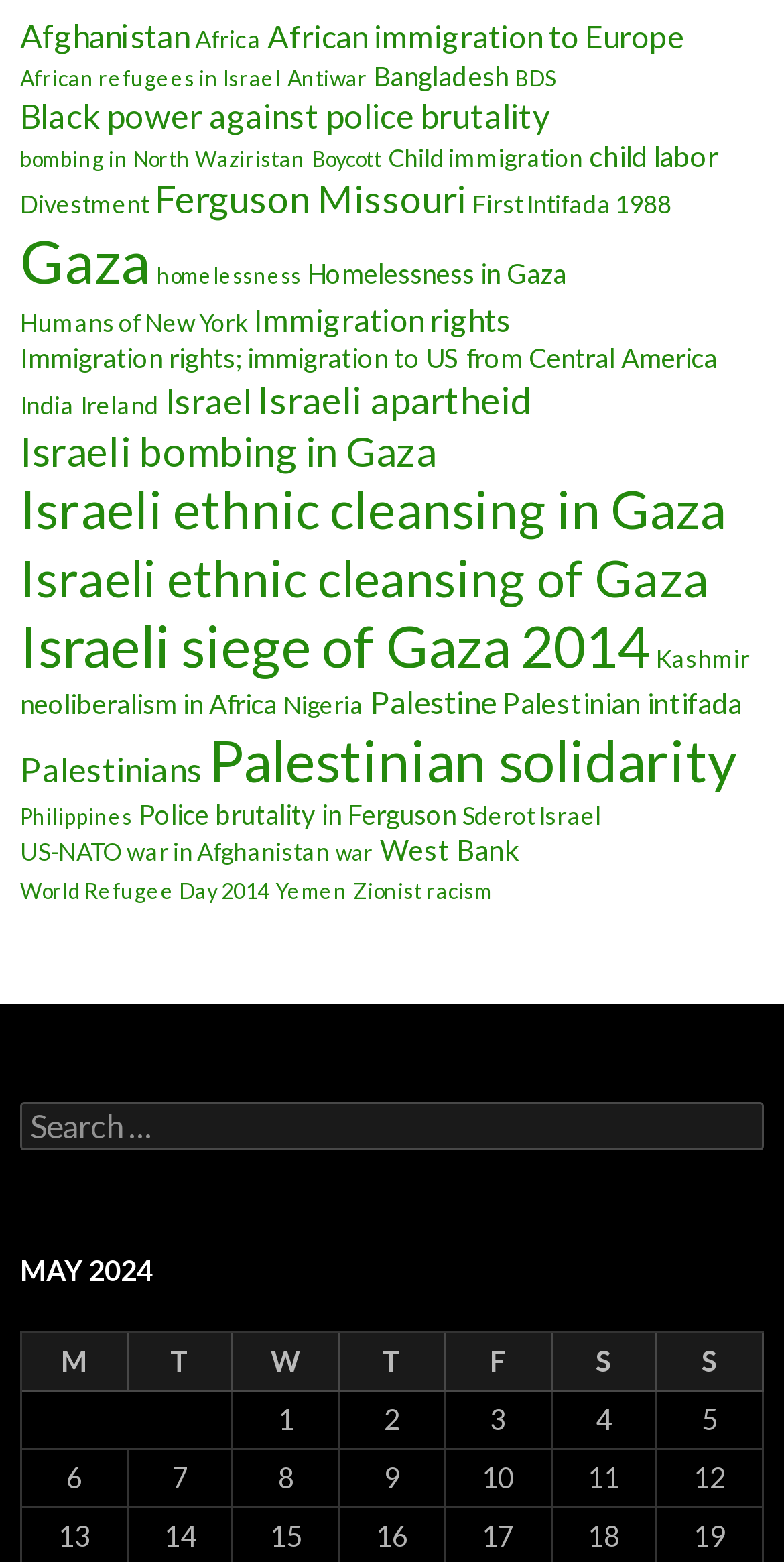Can you provide the bounding box coordinates for the element that should be clicked to implement the instruction: "Check the West Bank page"?

[0.485, 0.533, 0.662, 0.555]